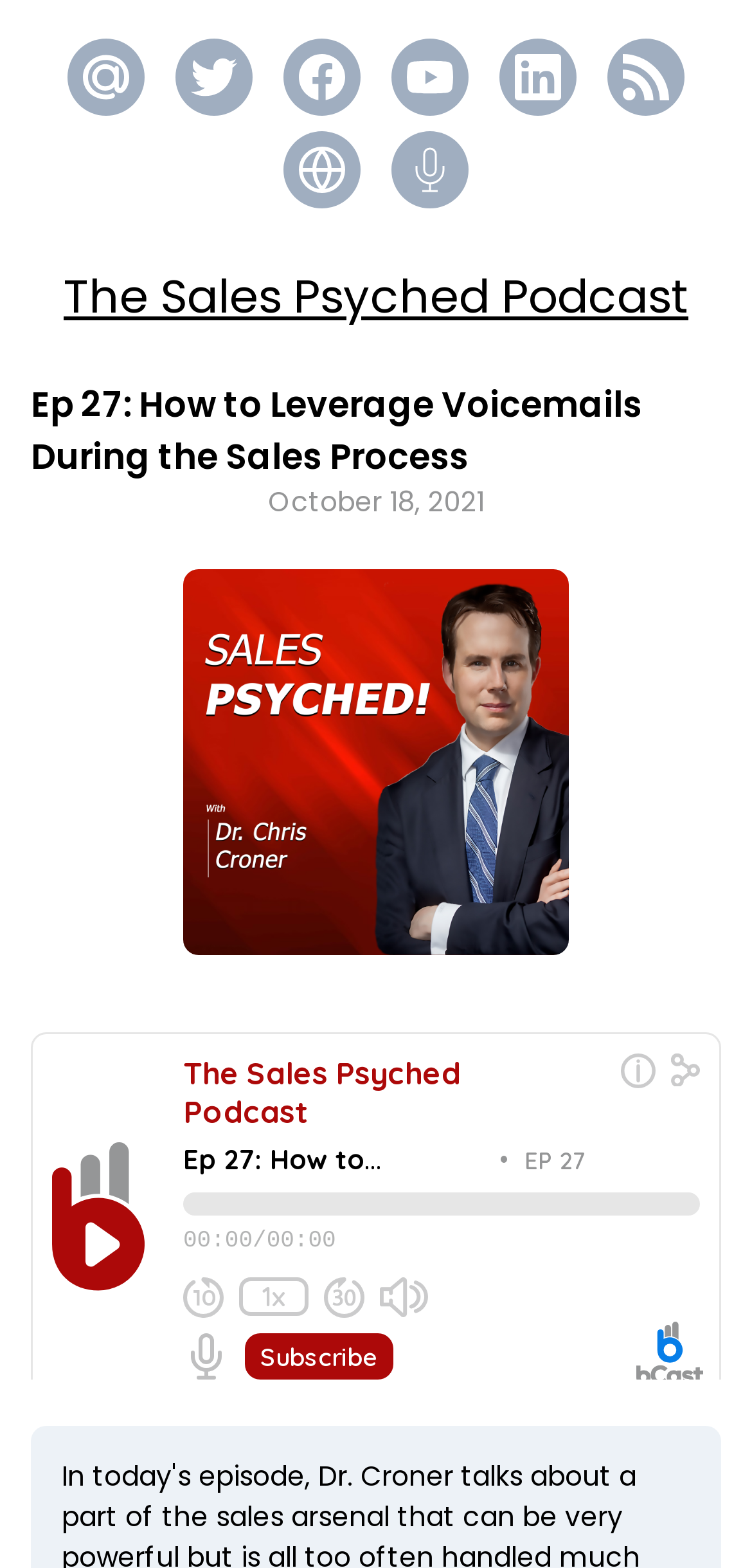How many social media links are there?
Based on the image, respond with a single word or phrase.

5